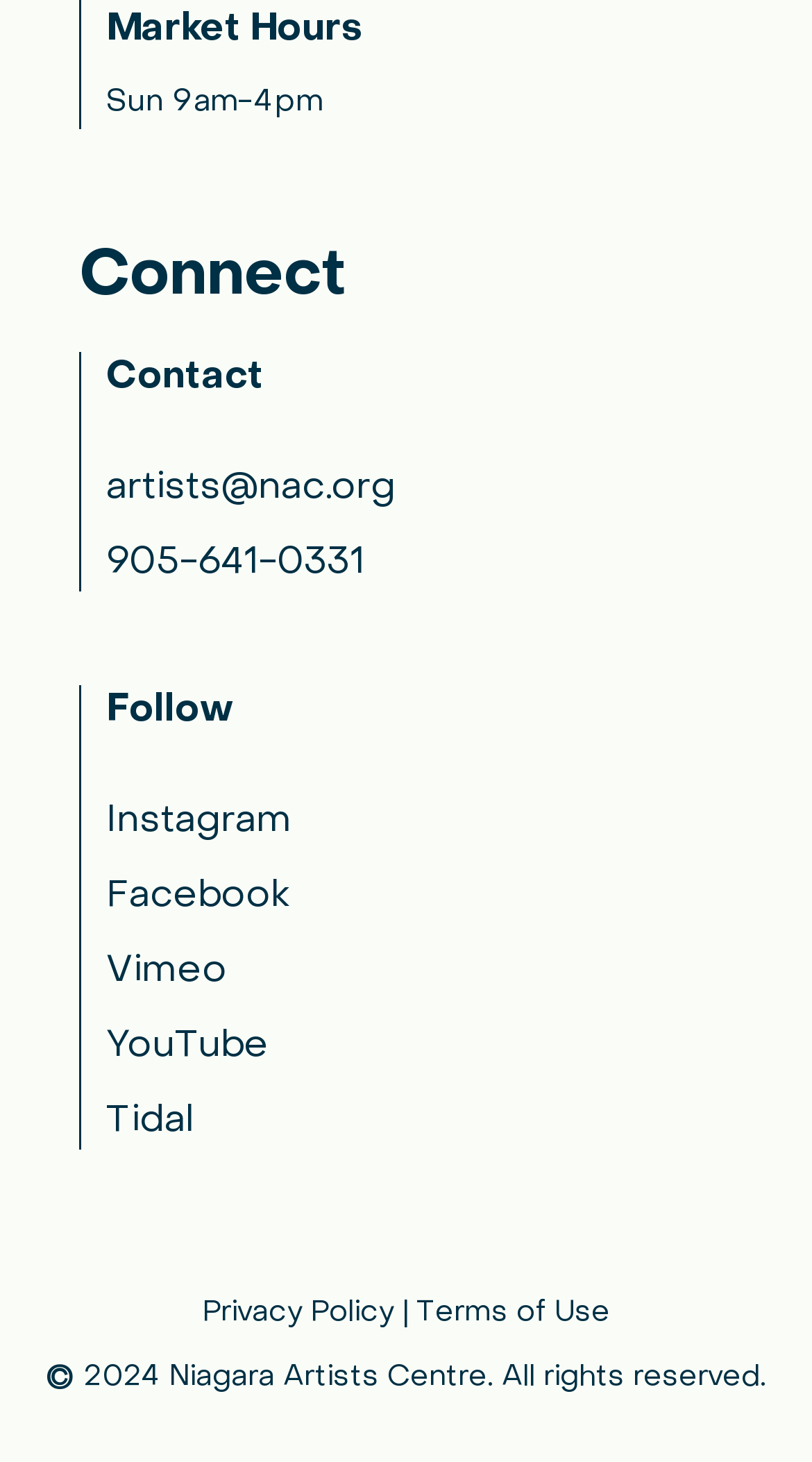Provide a one-word or brief phrase answer to the question:
What social media platforms can I follow?

Instagram, Facebook, Vimeo, YouTube, Tidal